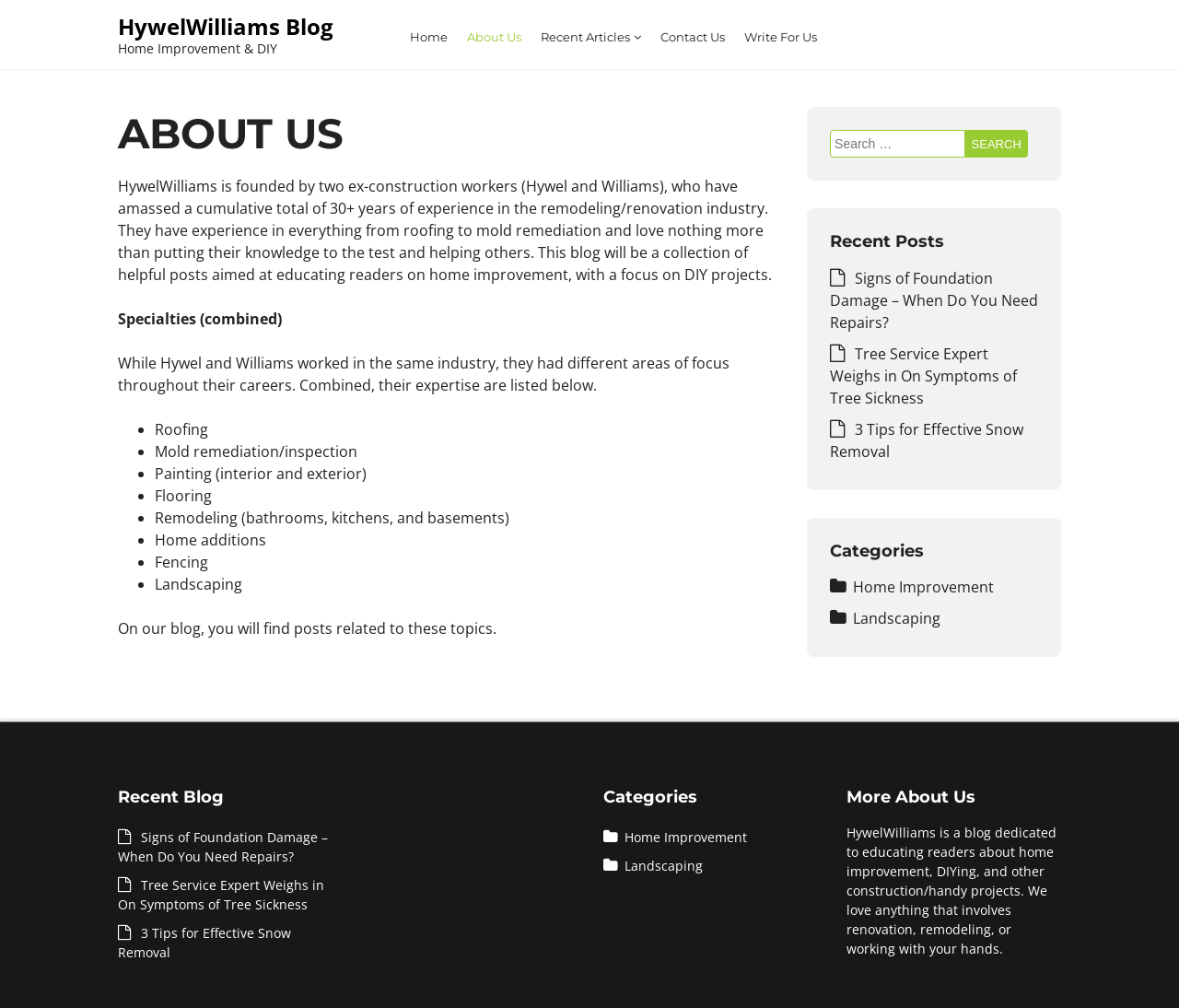Based on the element description Write for Us, identify the bounding box of the UI element in the given webpage screenshot. The coordinates should be in the format (top-left x, top-left y, bottom-right x, bottom-right y) and must be between 0 and 1.

[0.624, 0.015, 0.701, 0.057]